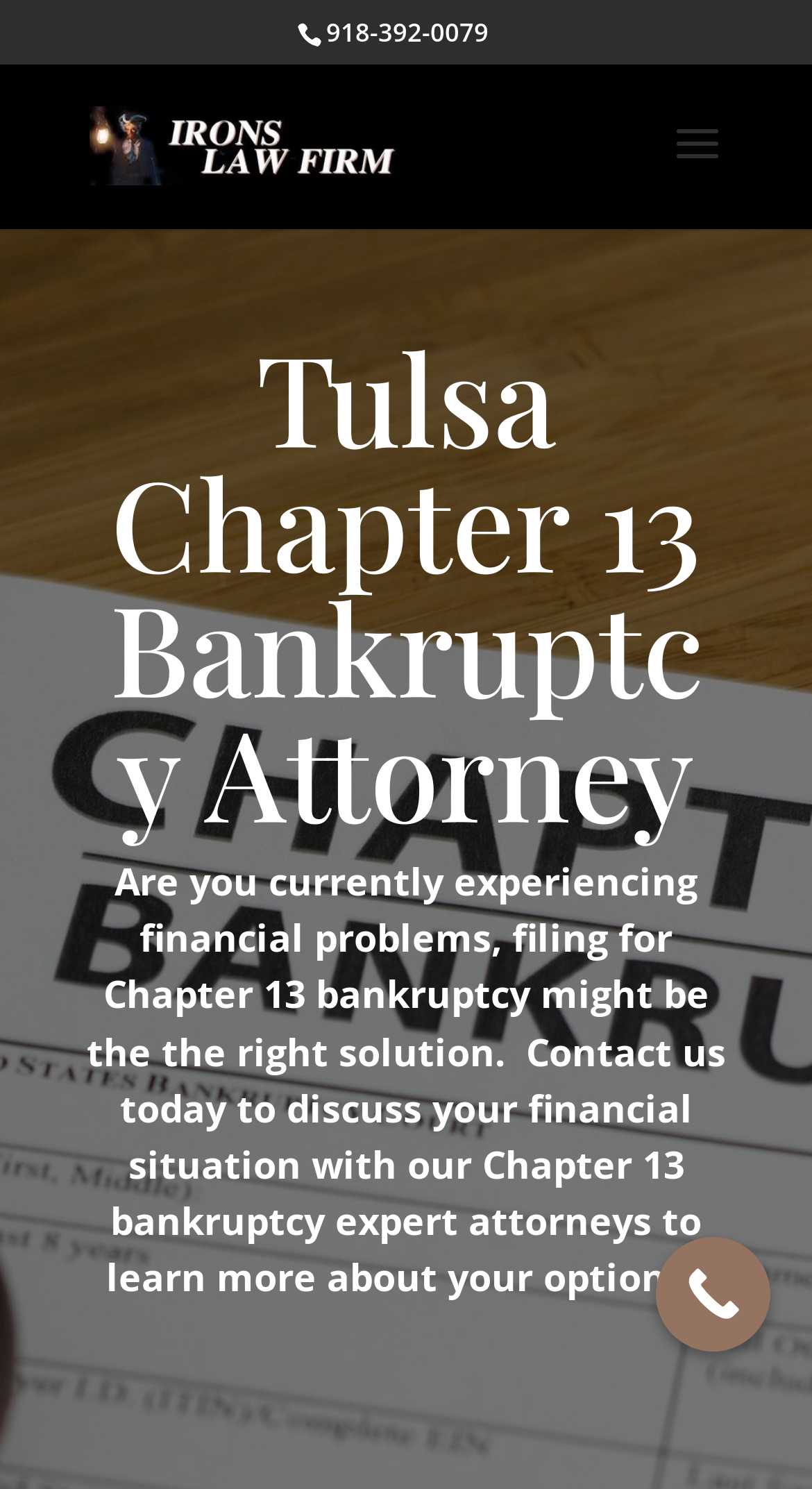Analyze the image and answer the question with as much detail as possible: 
Where is the 'Call Now' button located?

I determined the location of the 'Call Now' button by looking at the link element with the text 'Call Now Button' and its bounding box coordinate of [0.808, 0.831, 0.949, 0.908], which indicates that it is located at the bottom right of the webpage.